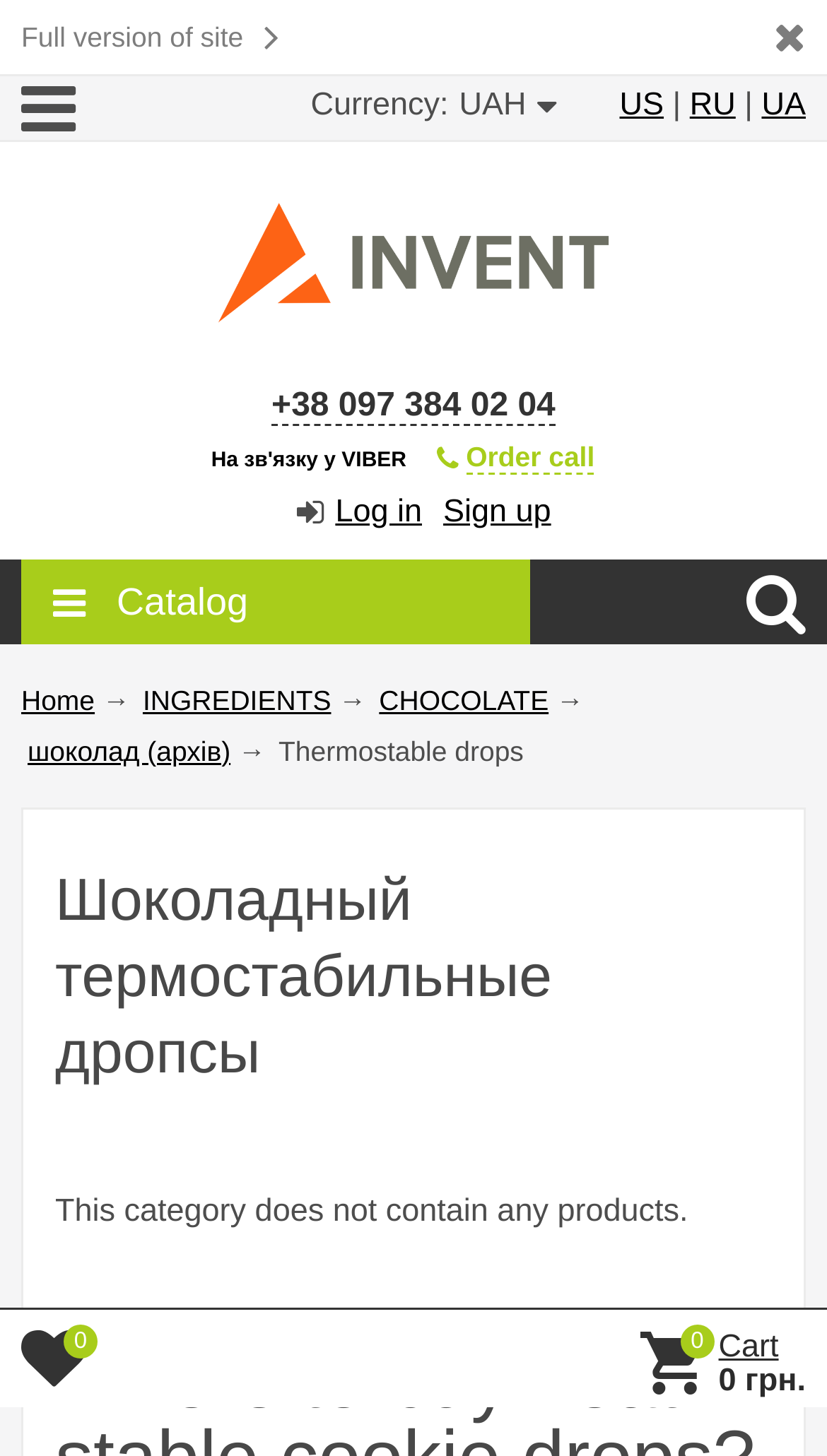What is the name of the online store? Look at the image and give a one-word or short phrase answer.

INVENT